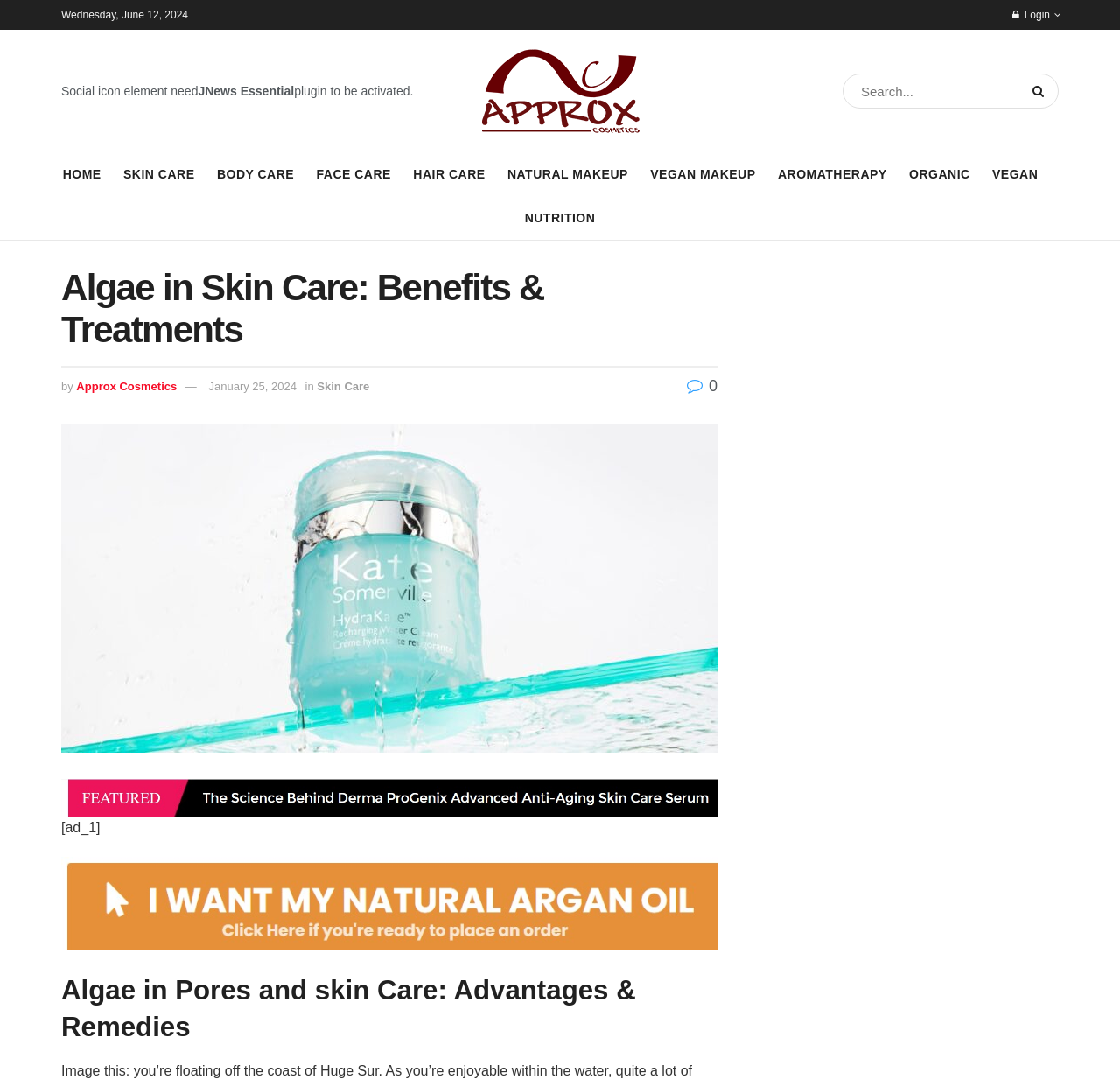Ascertain the bounding box coordinates for the UI element detailed here: "0". The coordinates should be provided as [left, top, right, bottom] with each value being a float between 0 and 1.

[0.613, 0.347, 0.641, 0.363]